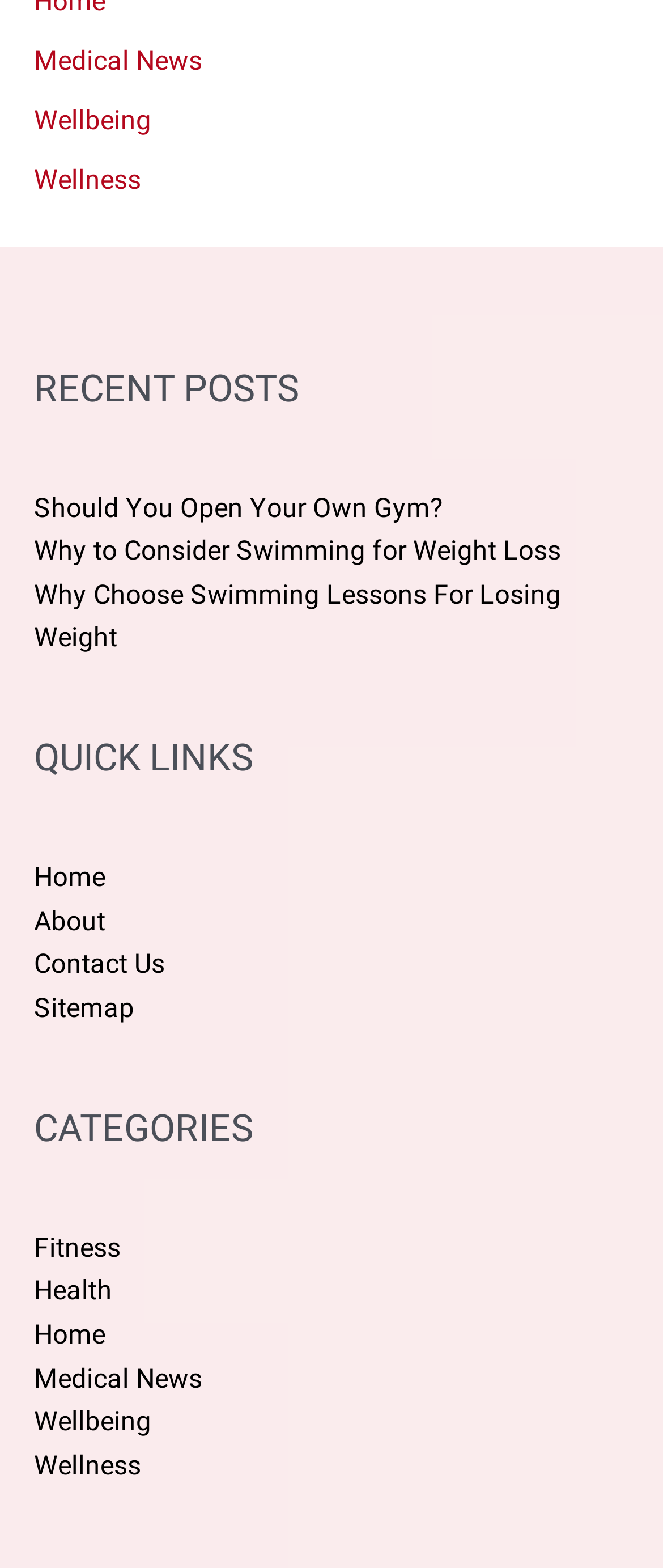Based on the element description Contact Us, identify the bounding box of the UI element in the given webpage screenshot. The coordinates should be in the format (top-left x, top-left y, bottom-right x, bottom-right y) and must be between 0 and 1.

[0.051, 0.606, 0.249, 0.625]